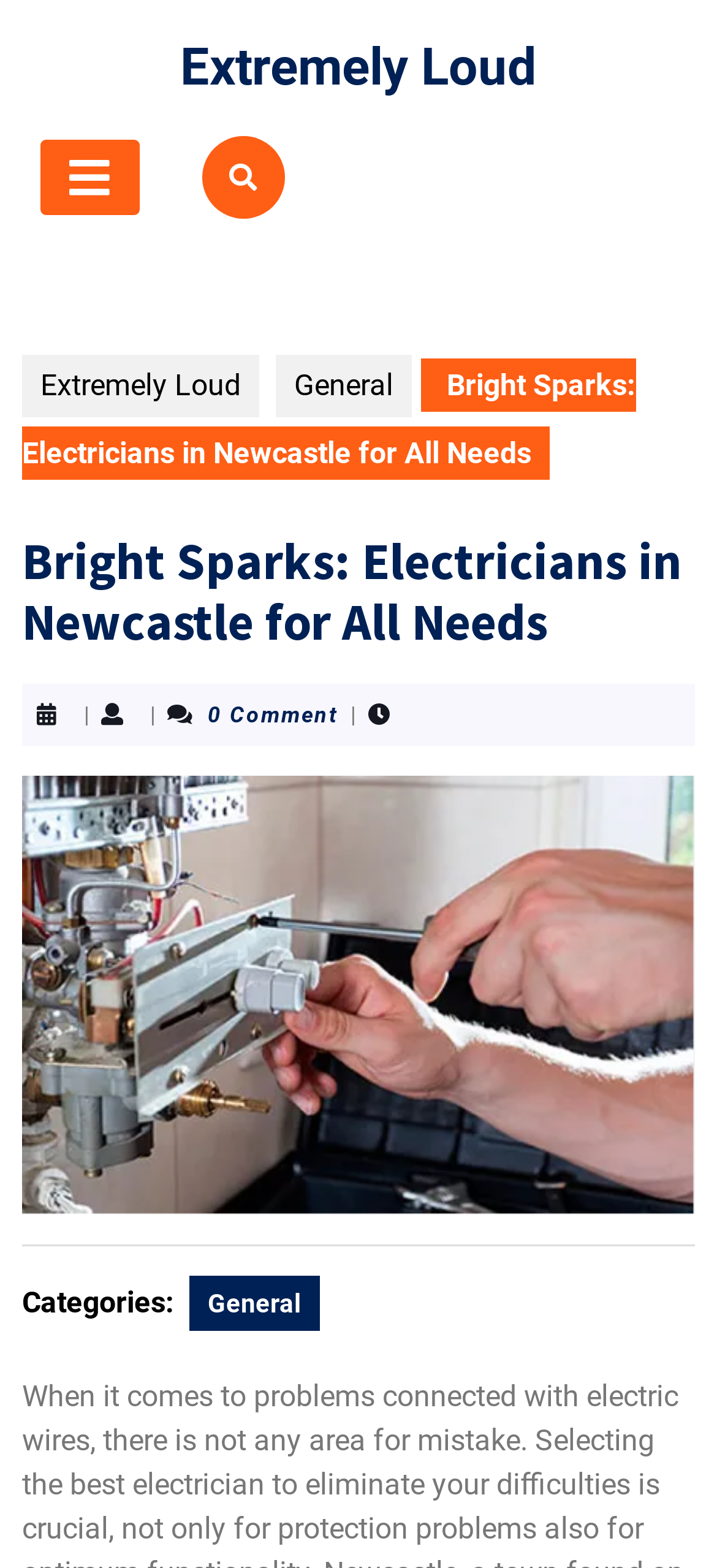With reference to the image, please provide a detailed answer to the following question: Is the open button selected?

The tab element with the text ' Open Button' has a selected property of False, indicating that the open button is not currently selected. This button may be used to expand or collapse a section of the webpage.